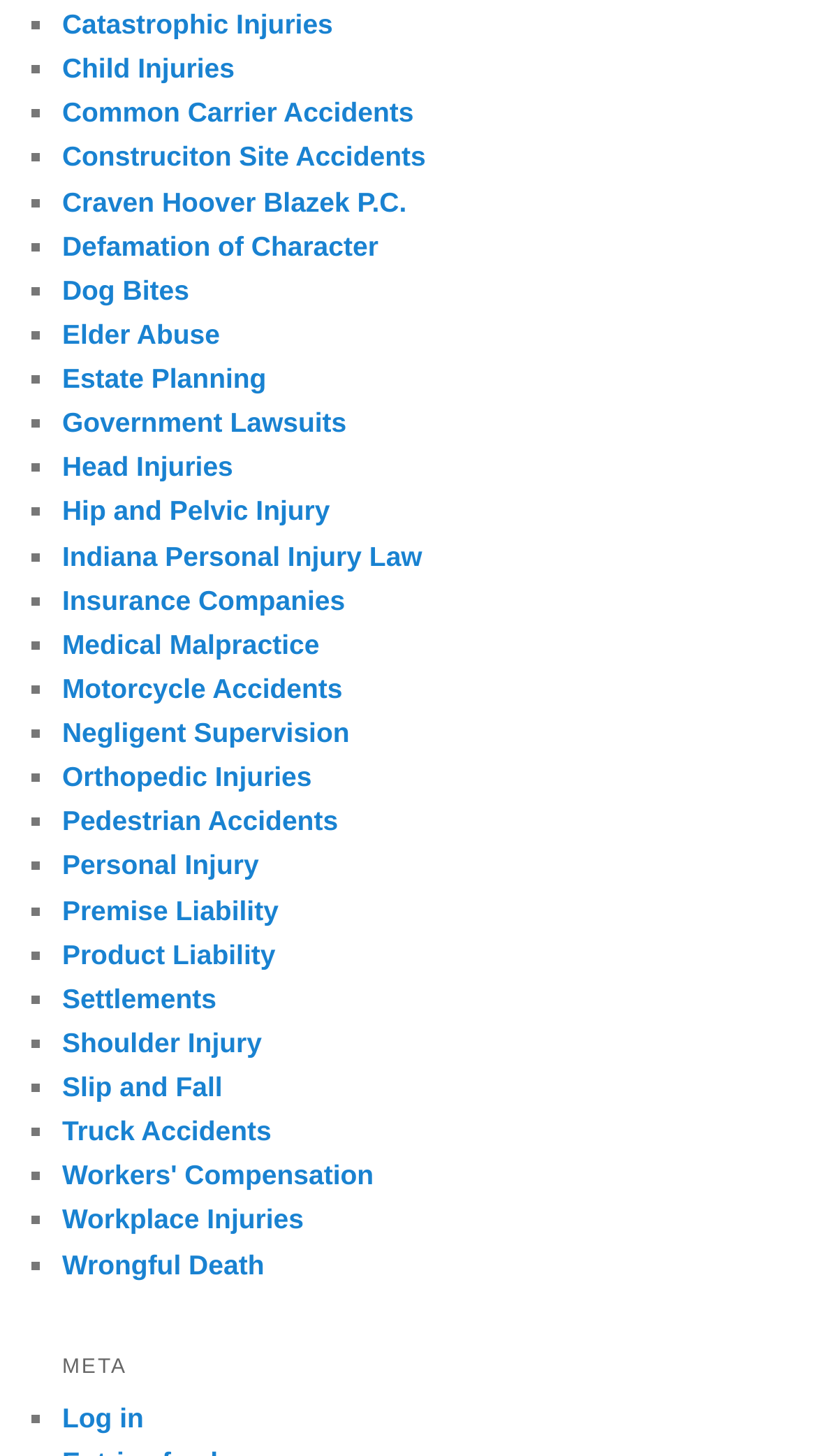Find the bounding box coordinates for the element that must be clicked to complete the instruction: "Click on Personal Injury". The coordinates should be four float numbers between 0 and 1, indicated as [left, top, right, bottom].

[0.076, 0.584, 0.317, 0.605]